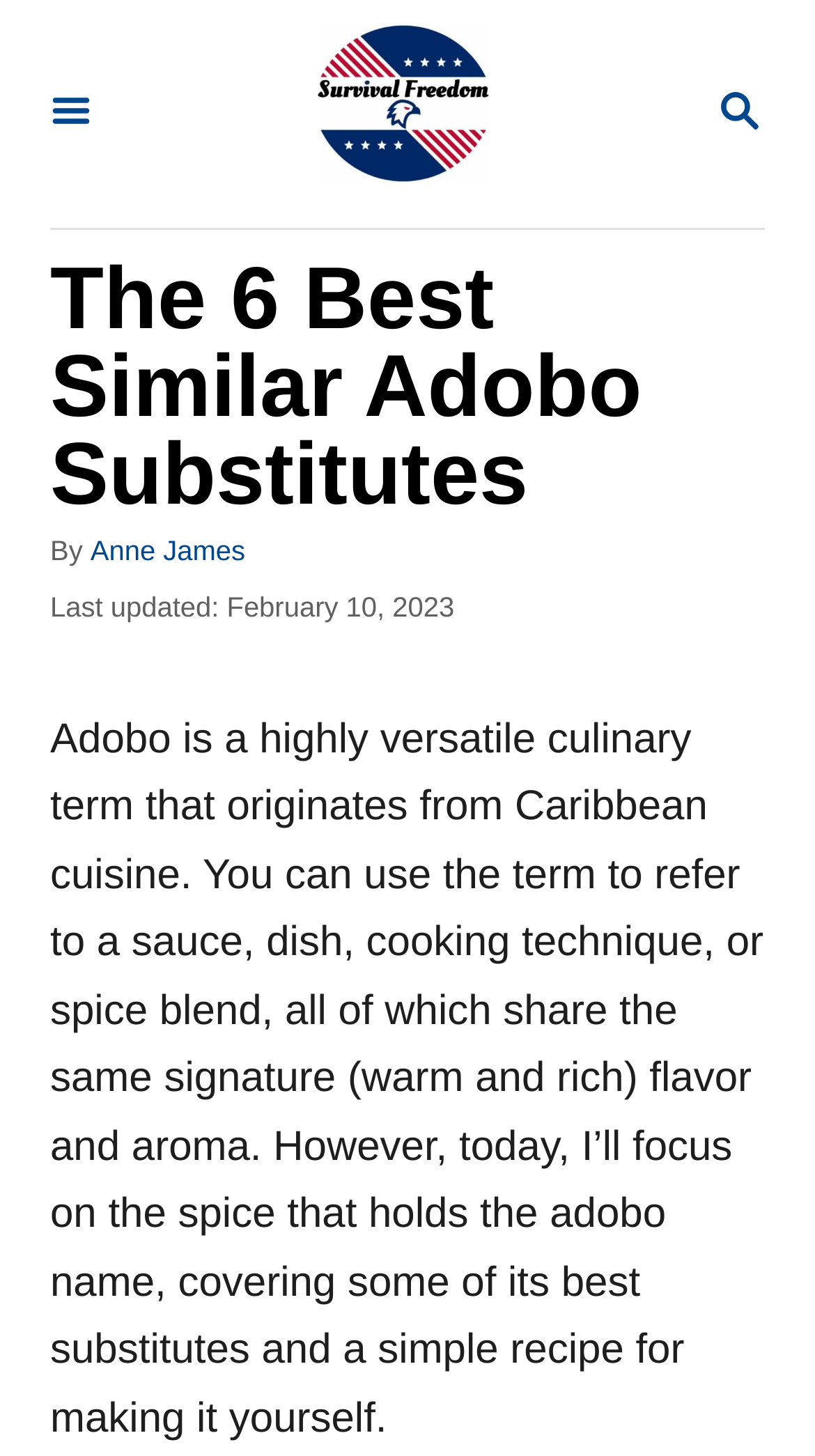What is the main topic of the article?
Please use the image to provide a one-word or short phrase answer.

Adobo substitutes